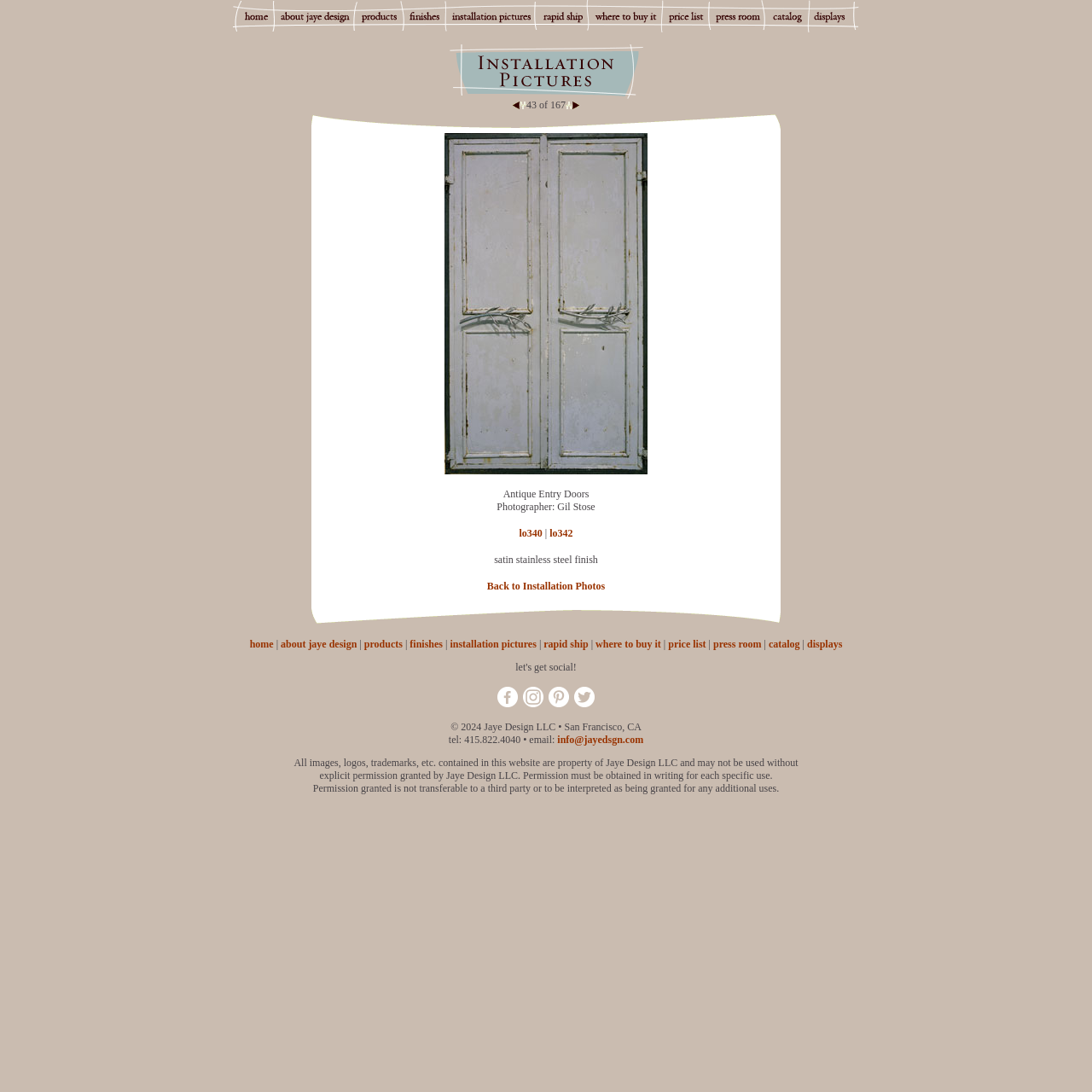Using the information in the image, give a detailed answer to the following question: What is the current page about?

The current page is about installation photos, as indicated by the link 'Installation Pictures' and the presence of an image with a description 'Antique Entry Doors Photographer: Gil Stose lo340 | lo342 satin stainless steel finish Back to Installation Photos'.